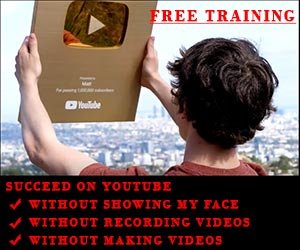Does the promotional material offer traditional content creation techniques? From the image, respond with a single word or brief phrase.

No